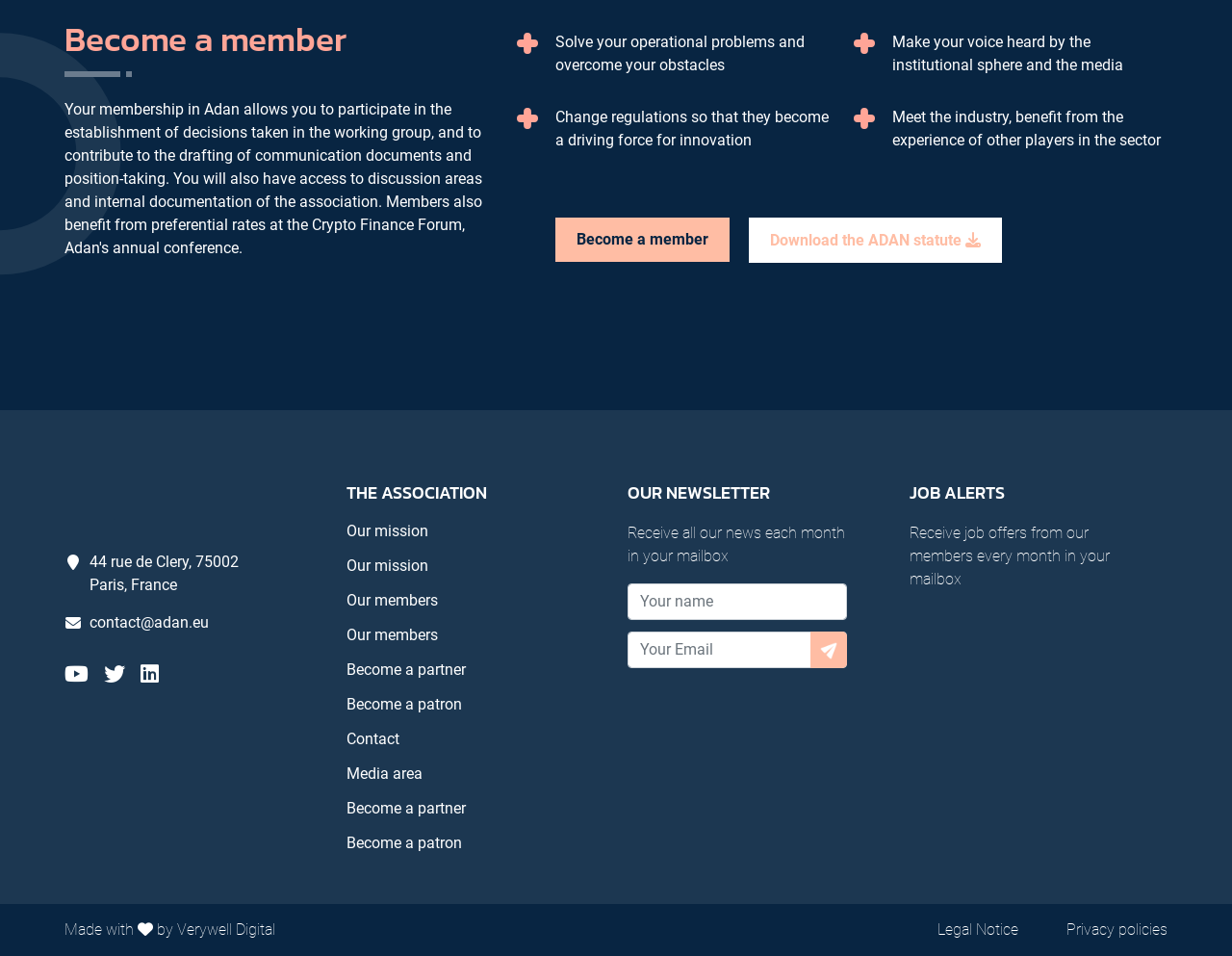What is the purpose of the newsletter?
Based on the image, answer the question with as much detail as possible.

The newsletter section of the webpage indicates that subscribers will receive all the association's news each month in their mailbox, suggesting that the purpose of the newsletter is to keep subscribers informed about the association's activities and updates.